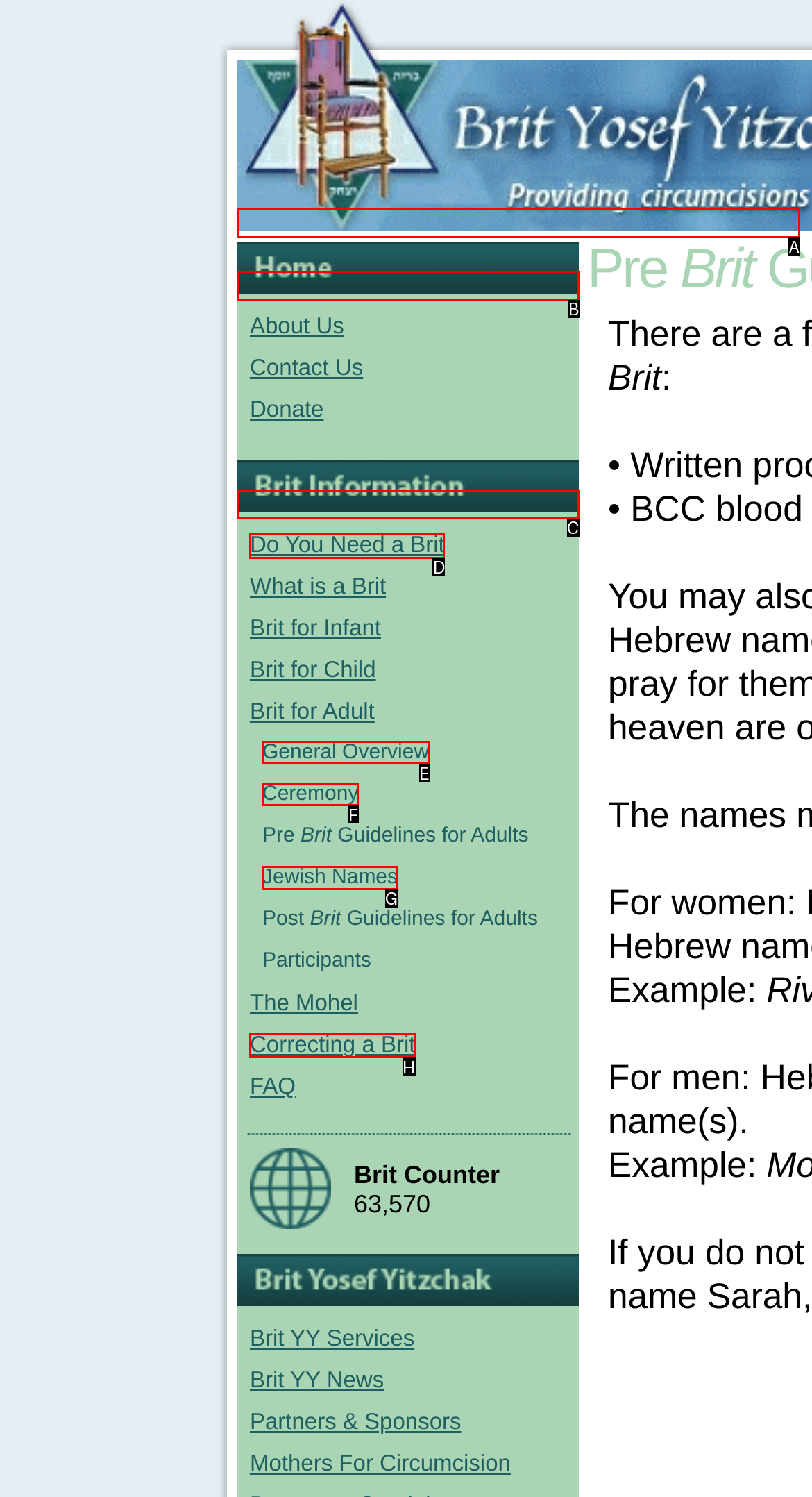Select the letter of the UI element you need to click on to fulfill this task: Click Male Circumcision Center. Write down the letter only.

A